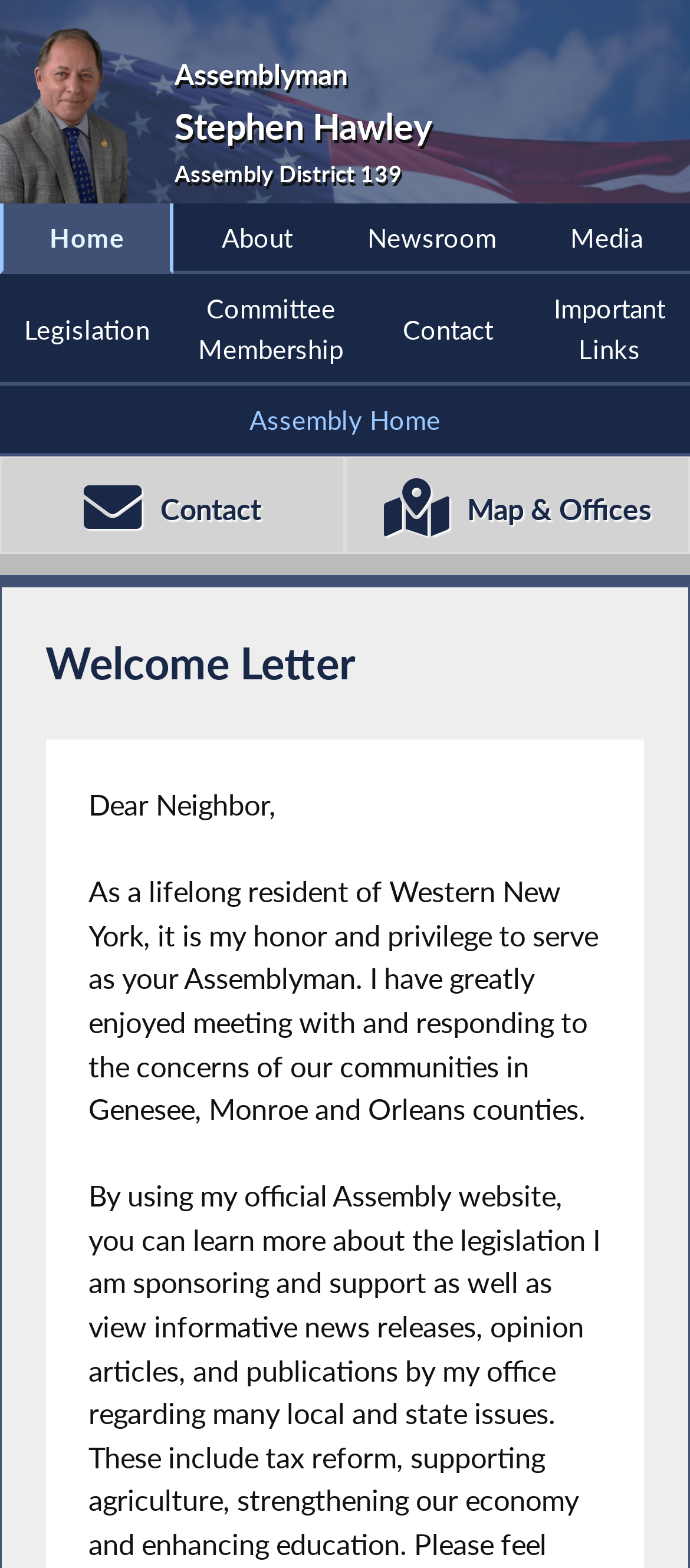Identify the bounding box coordinates of the element to click to follow this instruction: 'View Assemblyman's profile'. Ensure the coordinates are four float values between 0 and 1, provided as [left, top, right, bottom].

[0.253, 0.034, 0.628, 0.061]